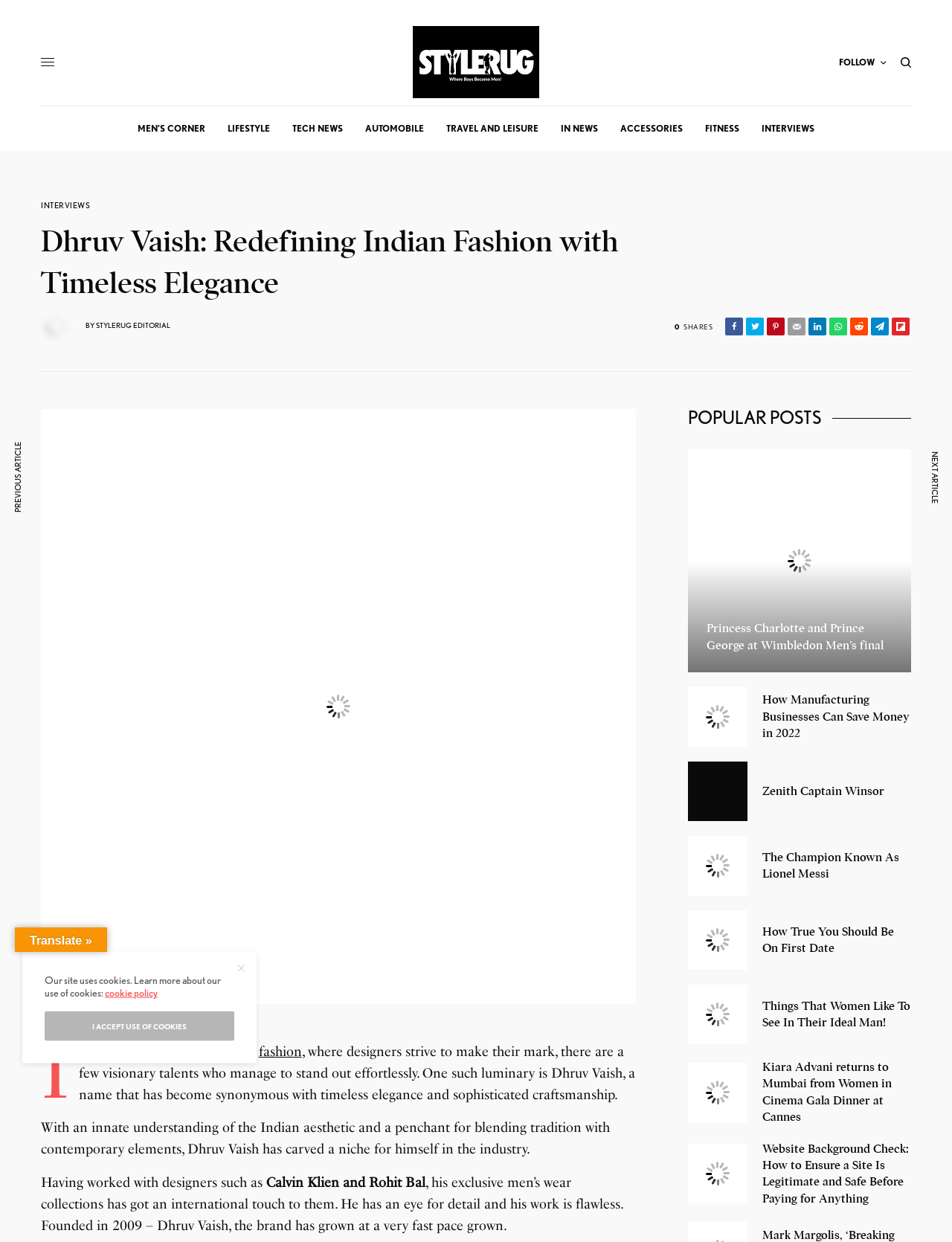Find and provide the bounding box coordinates for the UI element described here: "Accessories". The coordinates should be given as four float numbers between 0 and 1: [left, top, right, bottom].

[0.652, 0.086, 0.717, 0.122]